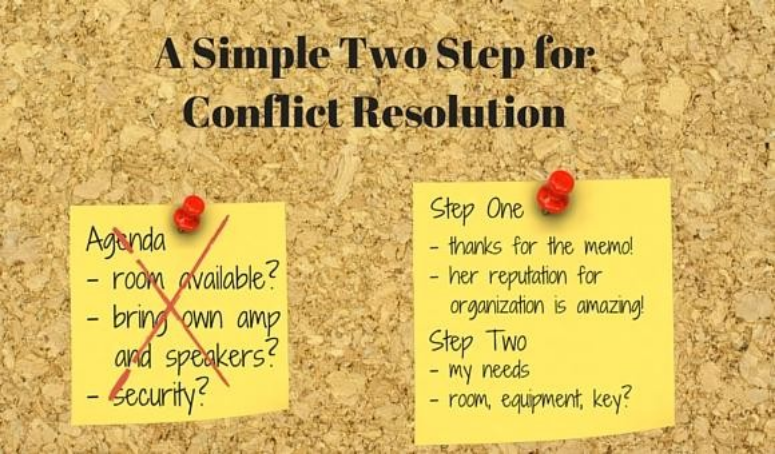Explain the details of the image comprehensively.

The image presents a visually engaging overview of a straightforward two-step approach to conflict resolution, set against a natural corkboard background. The main title, "A Simple Two Step for Conflict Resolution," is prominently displayed at the top in bold, stylish lettering, indicating the purpose of the guidance provided.

On the left, a yellow sticky note features a list with a line striking through one item, suggesting the removal of unnecessary concerns related to the agenda. The tasks listed include checking for room availability, bringing personal audio equipment, and ensuring security, emphasizing the importance of clarifying logistics.

On the right, another yellow sticky note outlines the two essential steps. "Step One" encourages expressing gratitude and acknowledging the person's impressive organizational skills, fostering a positive interaction. "Step Two" details practical needs, specifically mentioning requests for a room, equipment, and access key, reinforcing the focus on effective communication and clear requests in conflict resolution.

Overall, the image serves as a helpful reminder of how to navigate conflicts constructively through appreciation and clear articulation of needs.